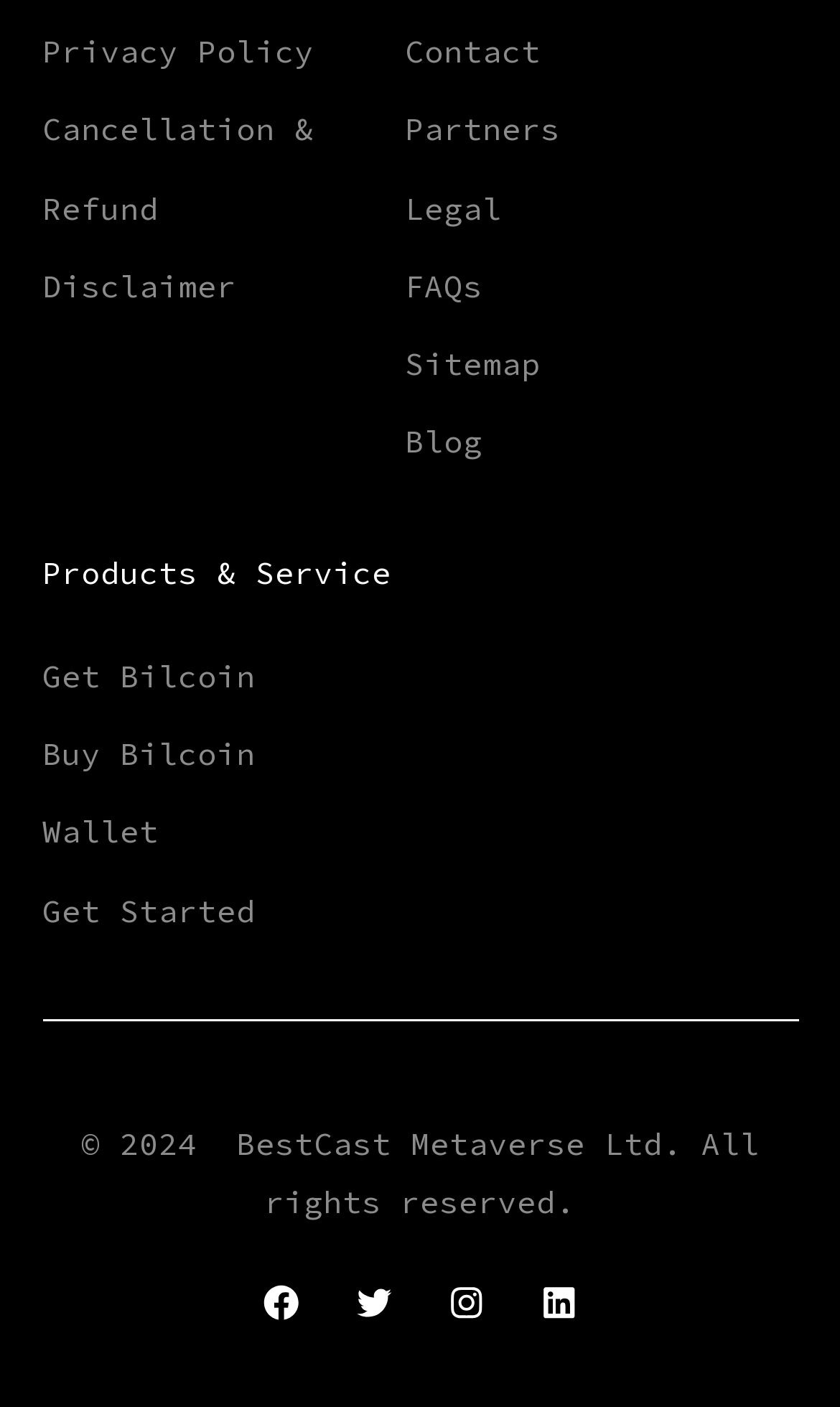Using the provided description Cancellation & Refund, find the bounding box coordinates for the UI element. Provide the coordinates in (top-left x, top-left y, bottom-right x, bottom-right y) format, ensuring all values are between 0 and 1.

[0.05, 0.079, 0.373, 0.162]